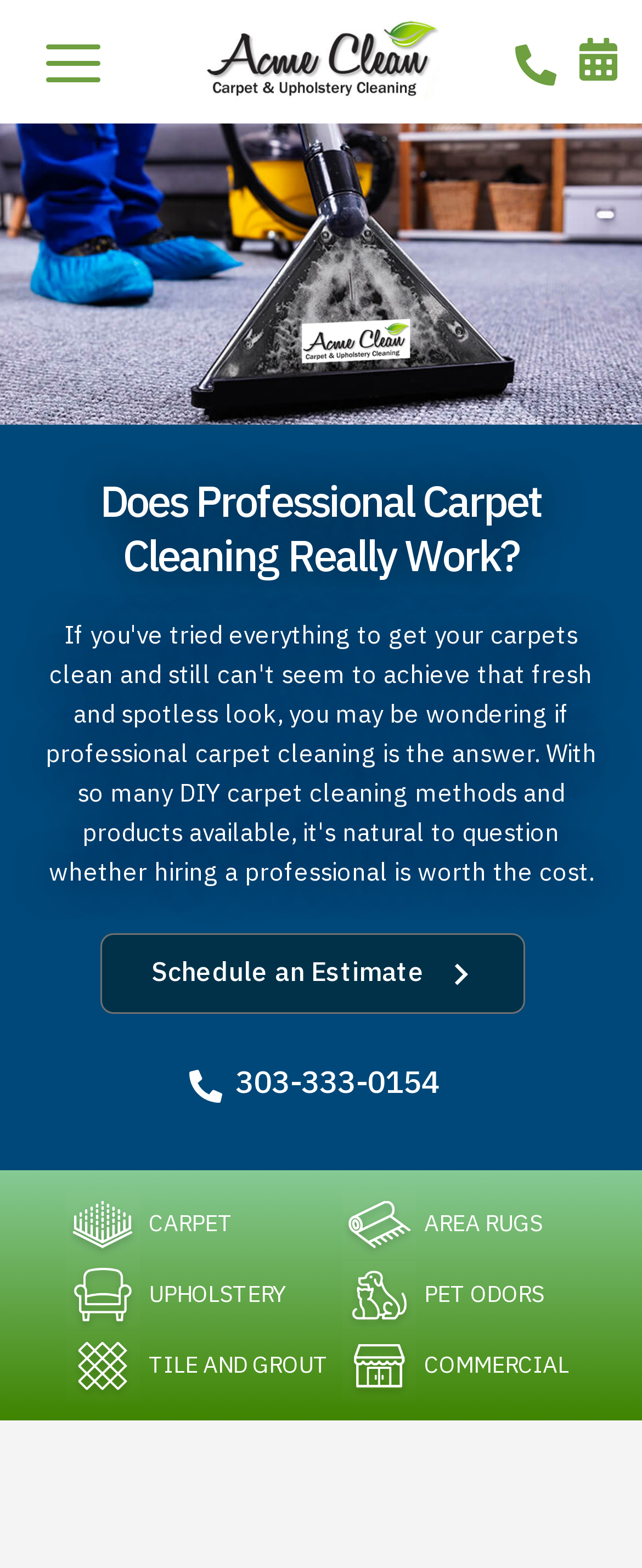Please specify the bounding box coordinates of the clickable region to carry out the following instruction: "Call the phone number". The coordinates should be four float numbers between 0 and 1, in the format [left, top, right, bottom].

[0.315, 0.677, 0.685, 0.702]